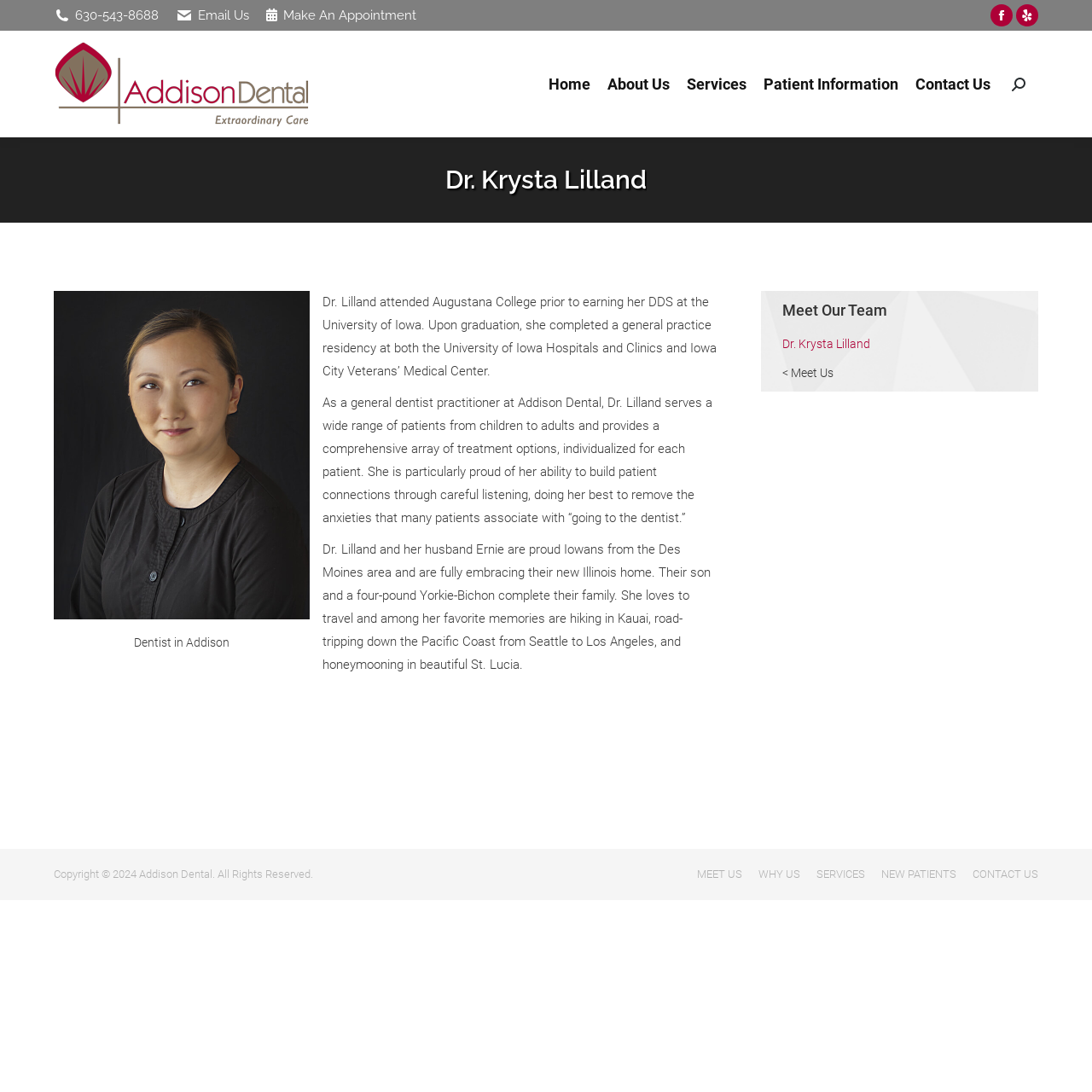Please find the bounding box coordinates of the clickable region needed to complete the following instruction: "Go to the top of the page". The bounding box coordinates must consist of four float numbers between 0 and 1, i.e., [left, top, right, bottom].

[0.961, 0.961, 0.992, 0.992]